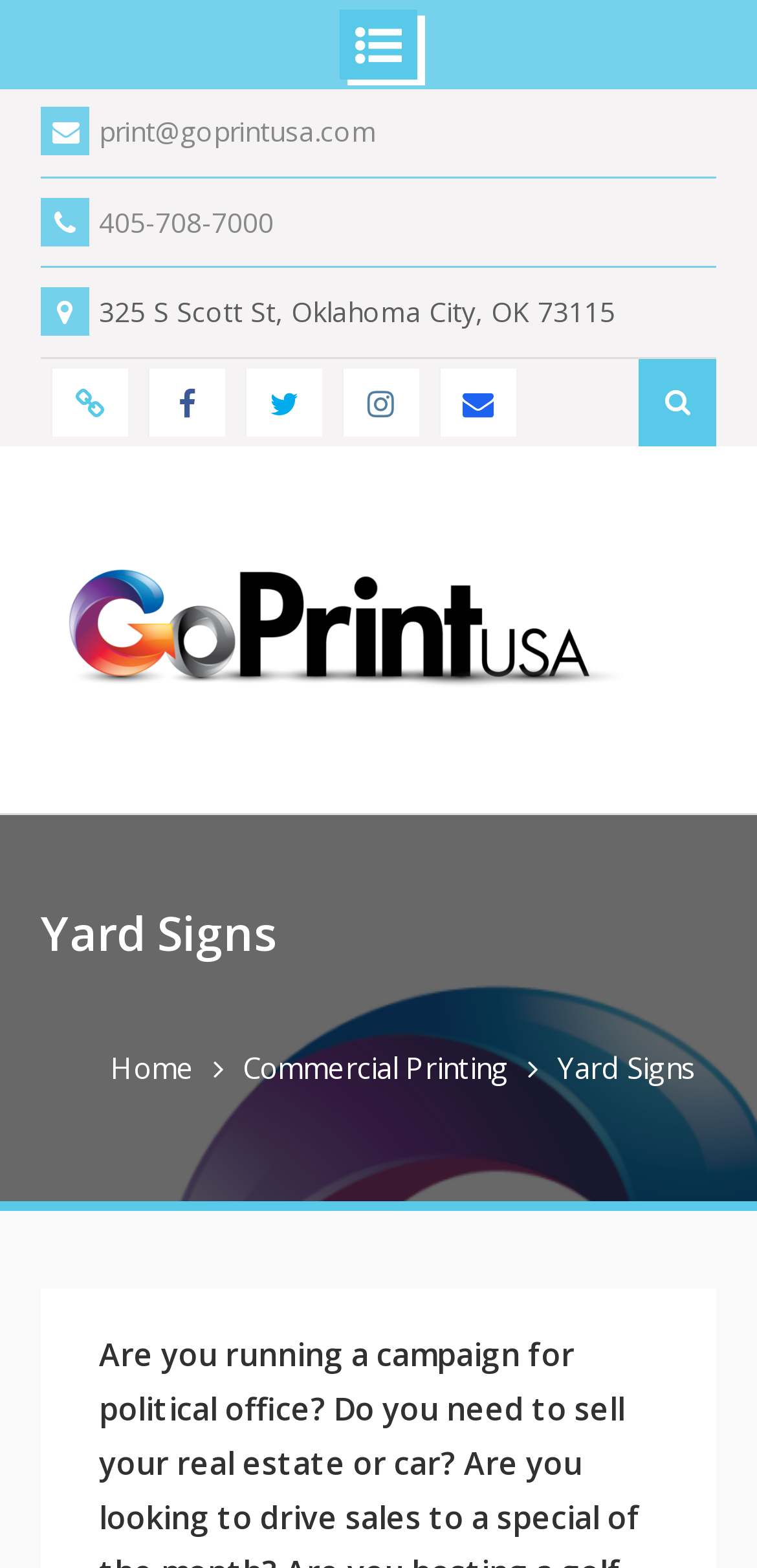What type of signs does the company offer? Based on the screenshot, please respond with a single word or phrase.

Yard Signs